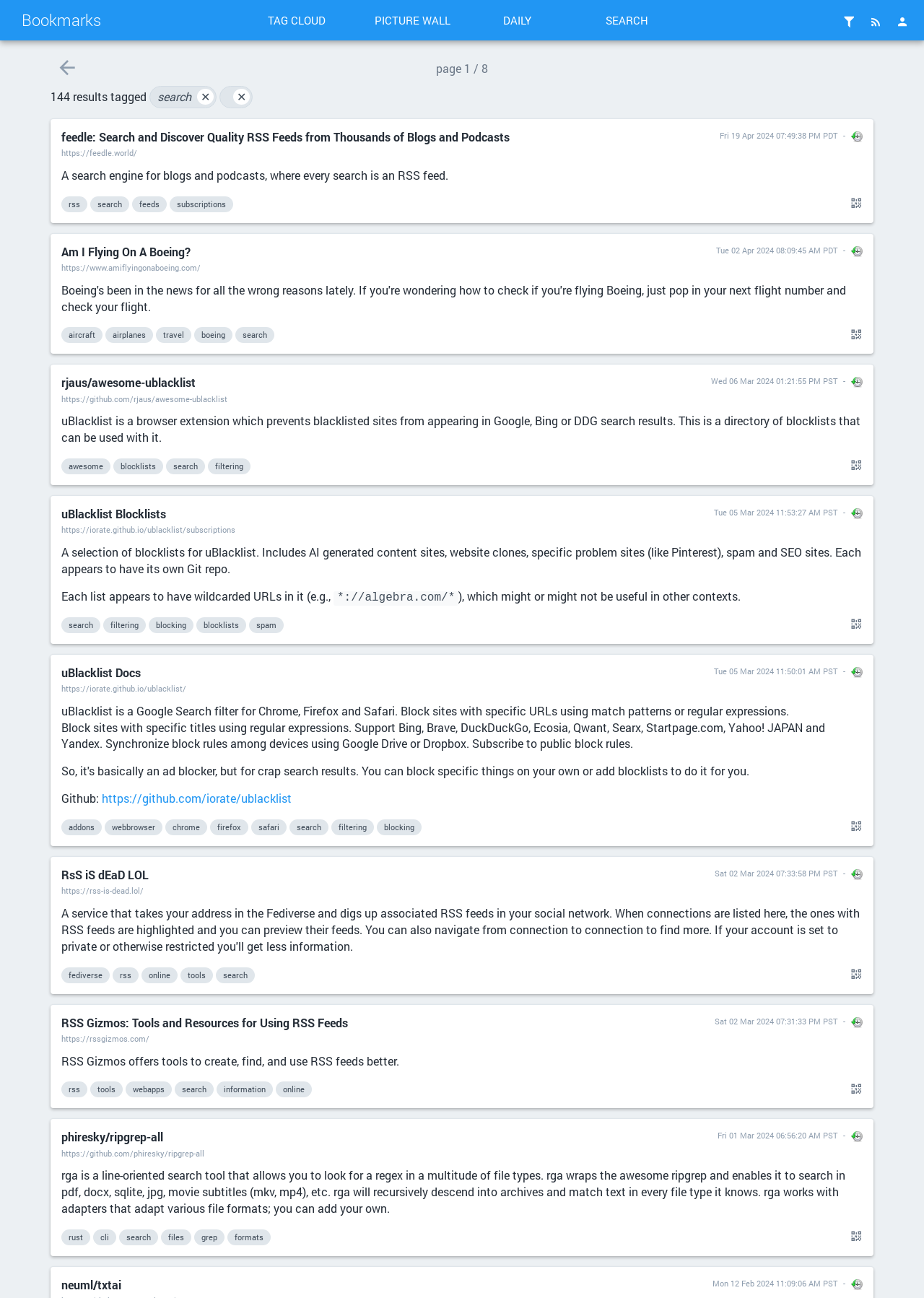Please determine the bounding box coordinates of the clickable area required to carry out the following instruction: "Visit the TAG CLOUD page". The coordinates must be four float numbers between 0 and 1, represented as [left, top, right, bottom].

[0.278, 0.006, 0.365, 0.026]